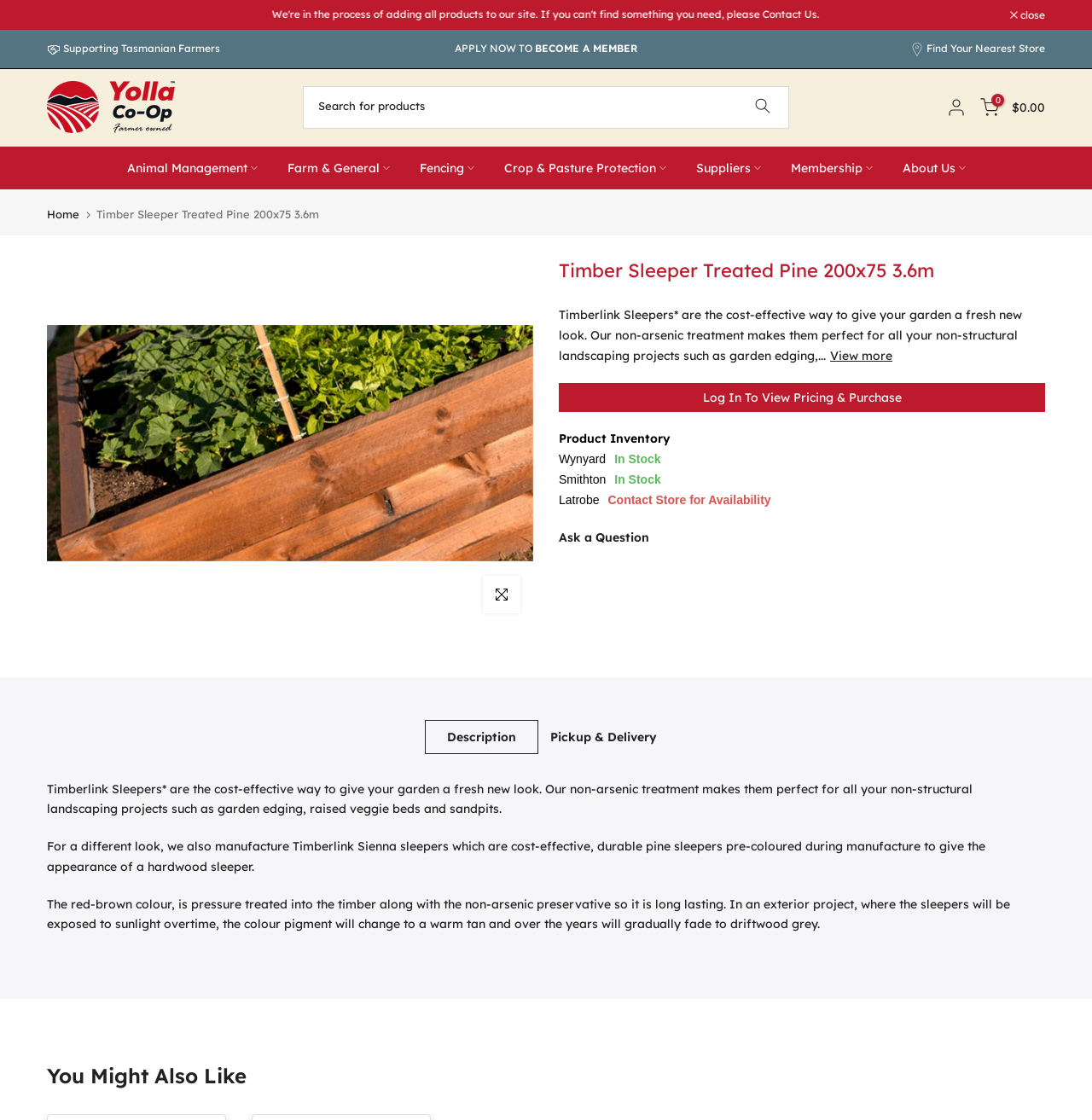Determine the bounding box coordinates of the section I need to click to execute the following instruction: "Search for products". Provide the coordinates as four float numbers between 0 and 1, i.e., [left, top, right, bottom].

[0.277, 0.077, 0.723, 0.115]